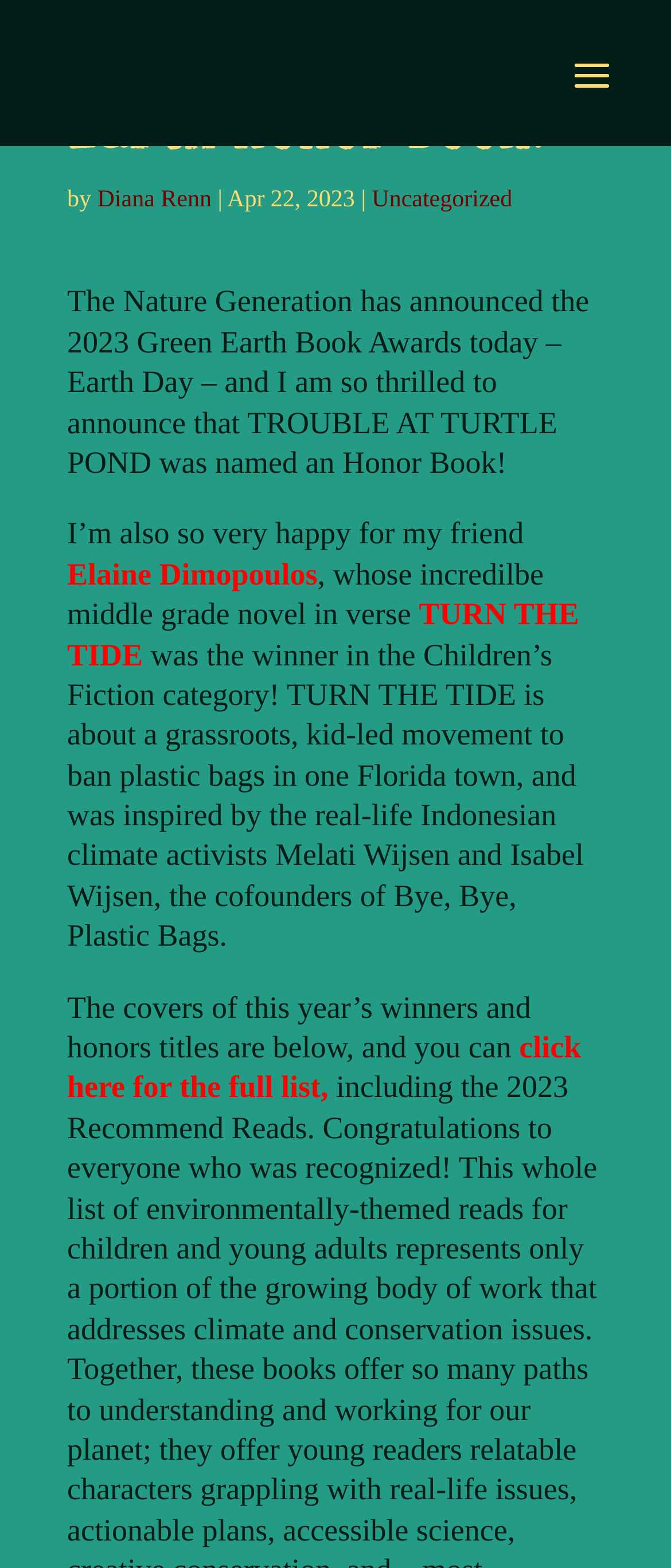Please find the bounding box for the UI component described as follows: "TURN THE TIDE".

[0.1, 0.381, 0.863, 0.428]